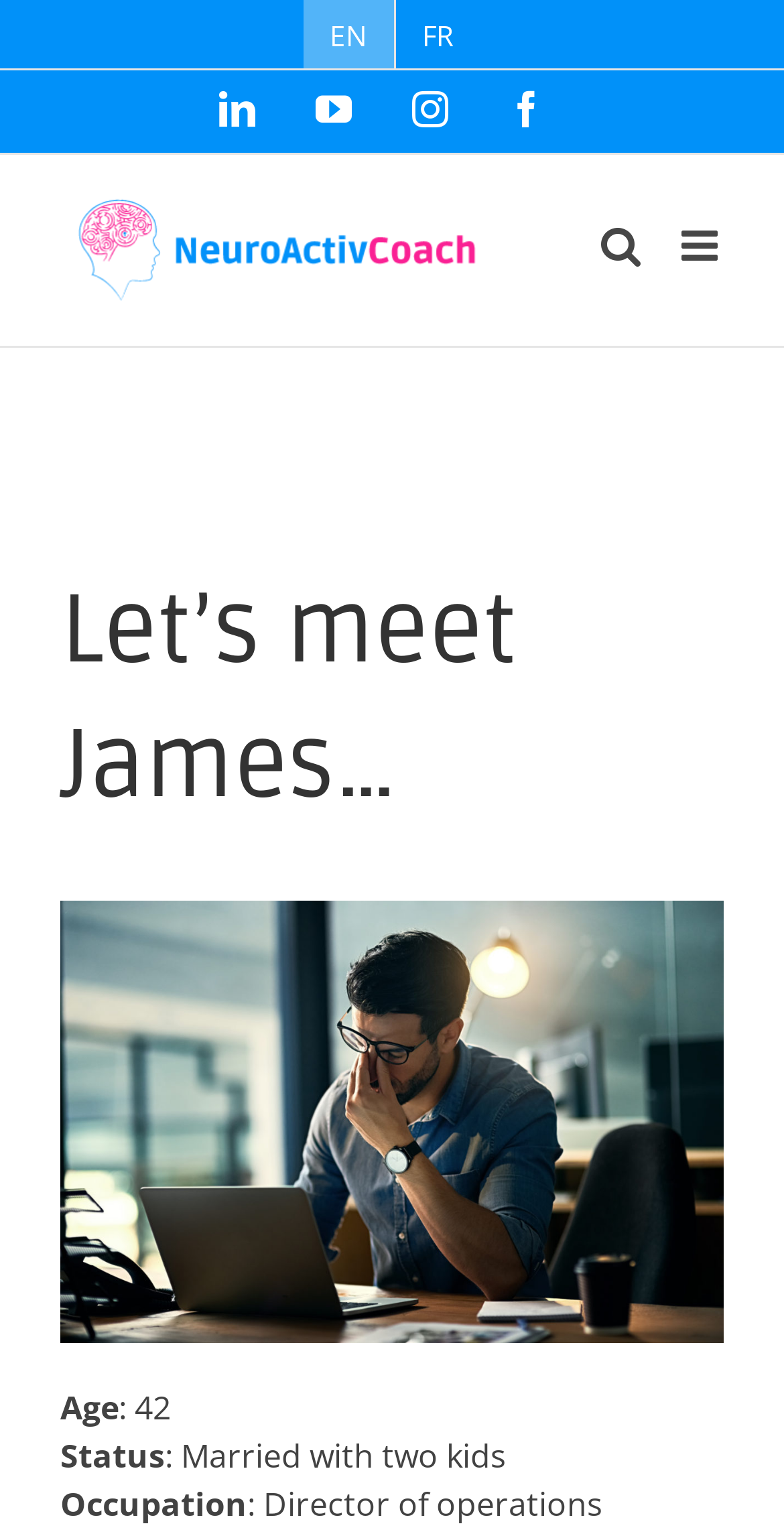What is the age of James?
Using the image provided, answer with just one word or phrase.

42